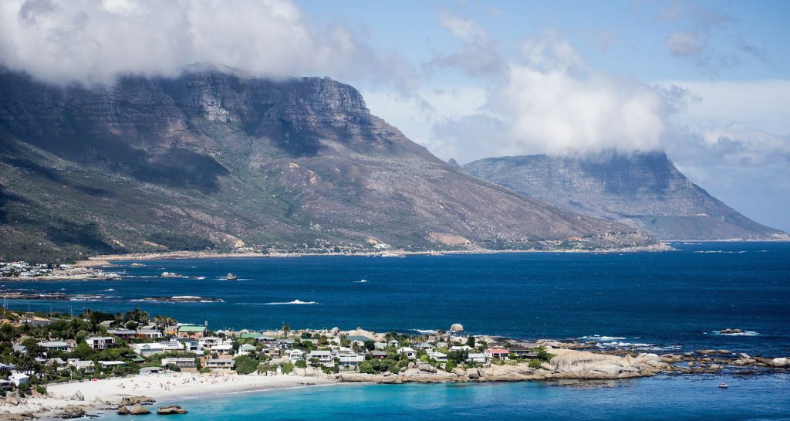Explain the details of the image you are viewing.

This stunning landscape captures the breathtaking view of the coastline in Cape Town, South Africa. The image showcases the tranquil turquoise waters gently lapping against a sandy beach, dotted with charming coastal homes that blend harmoniously into the natural scenery. Majestic mountains rise in the background, their rugged peaks partially shrouded in soft clouds, creating a dramatic contrast against the blue sky. This setting highlights the unique beauty of South Africa's landscapes, reflecting Azamara Club Cruises' commitment to offering immersive experiences in this captivating region during their 2020 Country-Intensive Voyages.